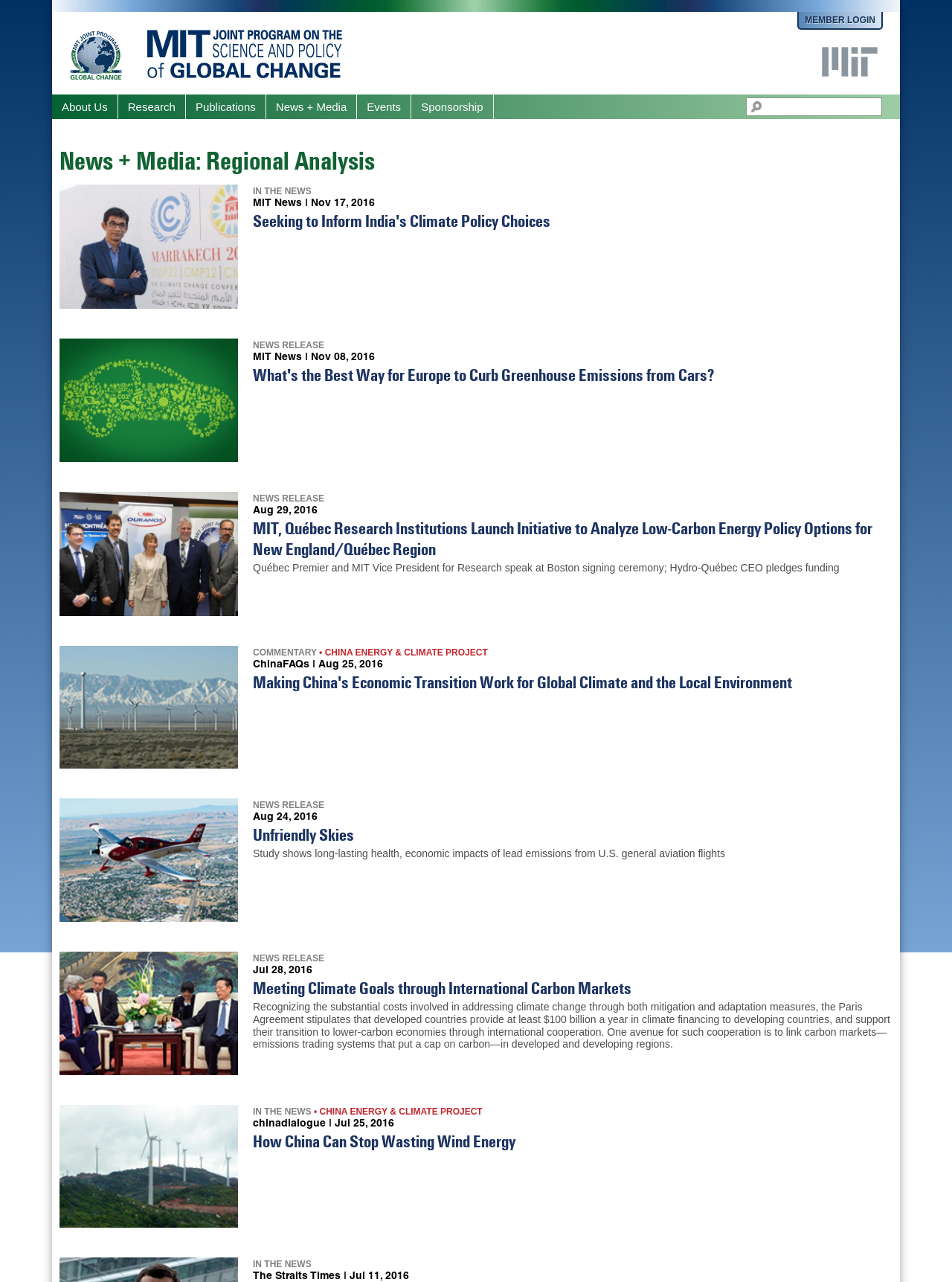What is the purpose of the search box?
Make sure to answer the question with a detailed and comprehensive explanation.

The search box is located at the top-right corner of the webpage, and it has a placeholder text 'Search'. This suggests that the purpose of the search box is to allow users to search for specific content within the website.